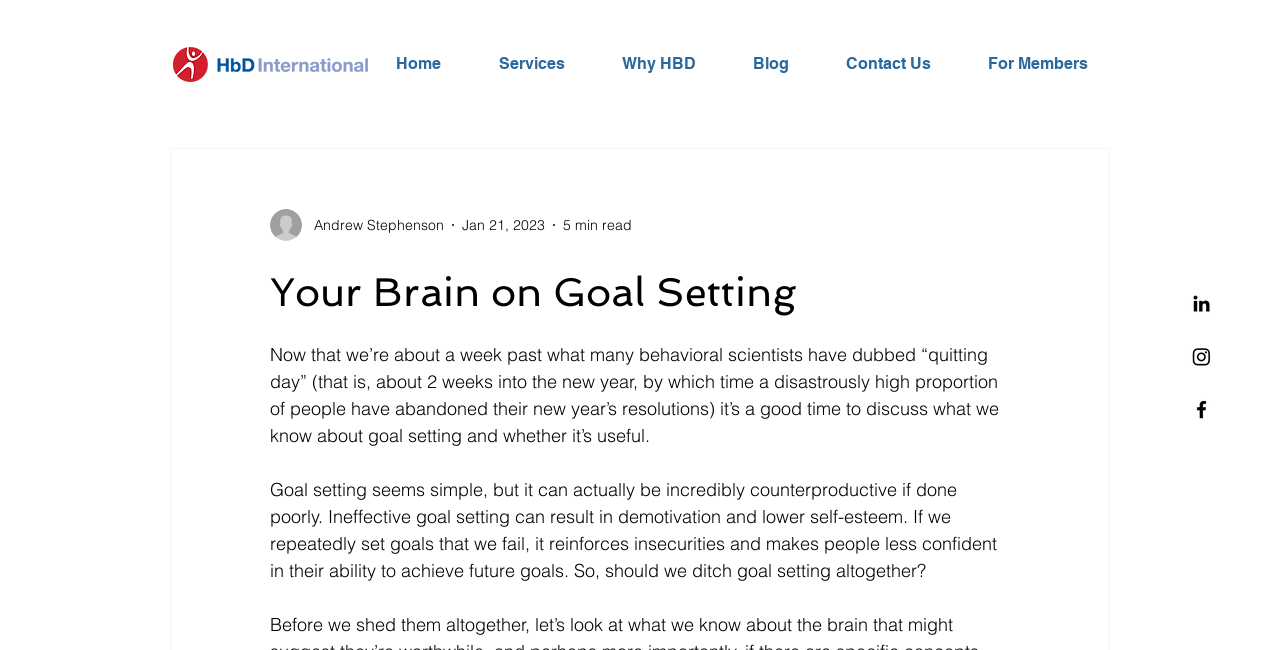Create a detailed description of the webpage's content and layout.

This webpage is about understanding the effectiveness of goal setting and how it affects the brain. At the top right corner, there is a social bar with links to Linkedin and Facebook, each accompanied by an image. Below the social bar, there is a navigation menu with links to different sections of the website, including Home, Services, Why HBD, Blog, Contact Us, and For Members.

On the left side of the page, there is a small image, and below it, there is a section with the writer's picture, name (Andrew Stephenson), and the date of publication (Jan 21, 2023). The article's title, "Your Brain on Goal Setting", is displayed prominently above the article's content.

The article itself is divided into paragraphs, with the first paragraph discussing the concept of "quitting day" and the importance of understanding goal setting. The second paragraph delves deeper into the potential negative effects of ineffective goal setting, such as demotivation and lower self-esteem.